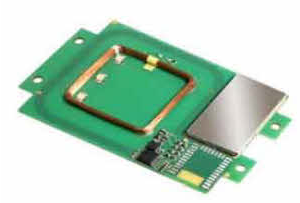What is the purpose of the module?
Please provide a comprehensive answer based on the contents of the image.

The caption states that the module supports a wide array of transponder technologies, enabling versatile use in identification and data transfer, which indicates that the purpose of the module is for identification and data transfer.